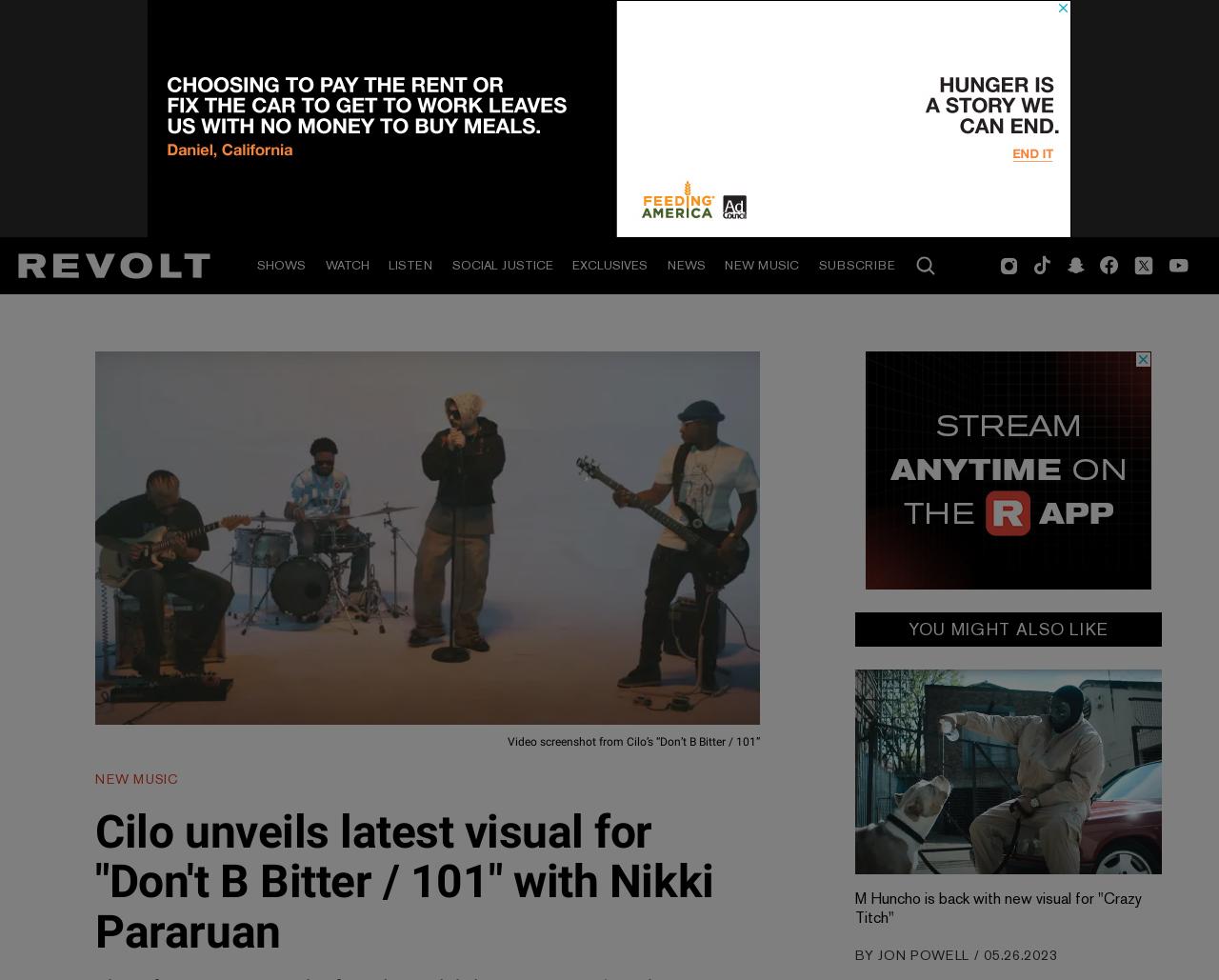Select the bounding box coordinates of the element I need to click to carry out the following instruction: "Read about Cilo's latest project".

[0.078, 0.581, 0.623, 0.735]